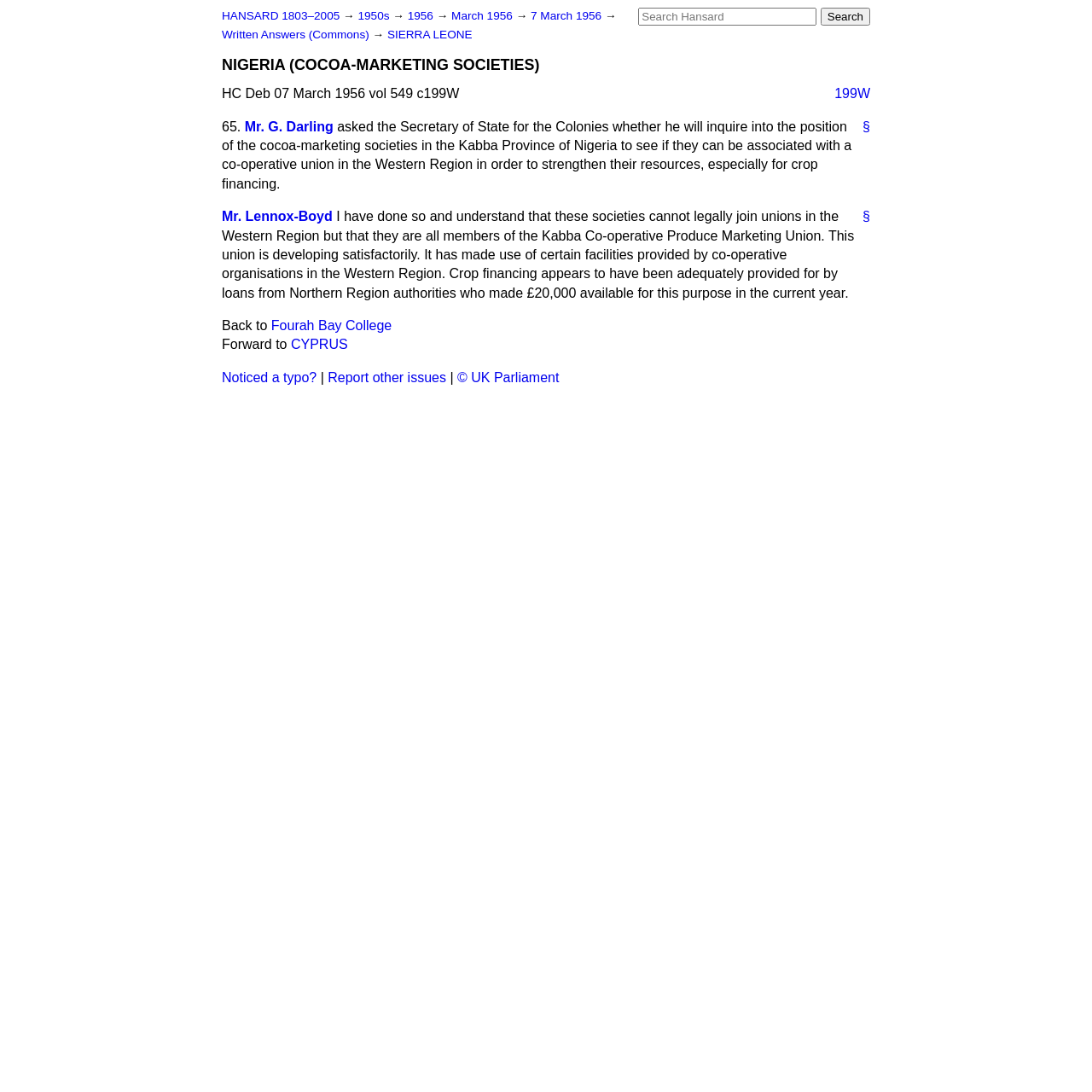Respond to the following query with just one word or a short phrase: 
What is the name of the college mentioned in the webpage?

Fourah Bay College